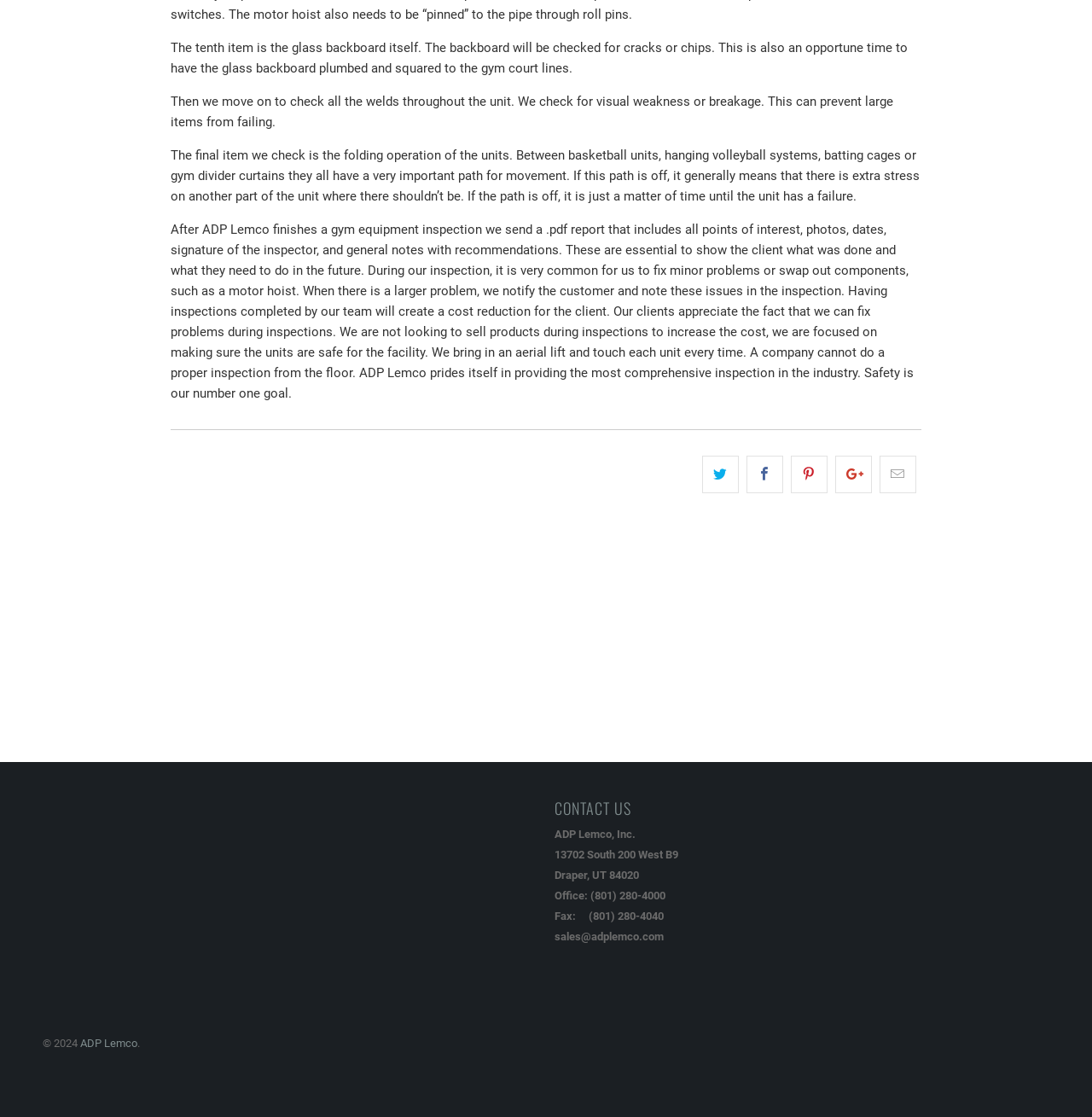Select the bounding box coordinates of the element I need to click to carry out the following instruction: "Click the social media link with the '' icon".

[0.643, 0.408, 0.676, 0.441]